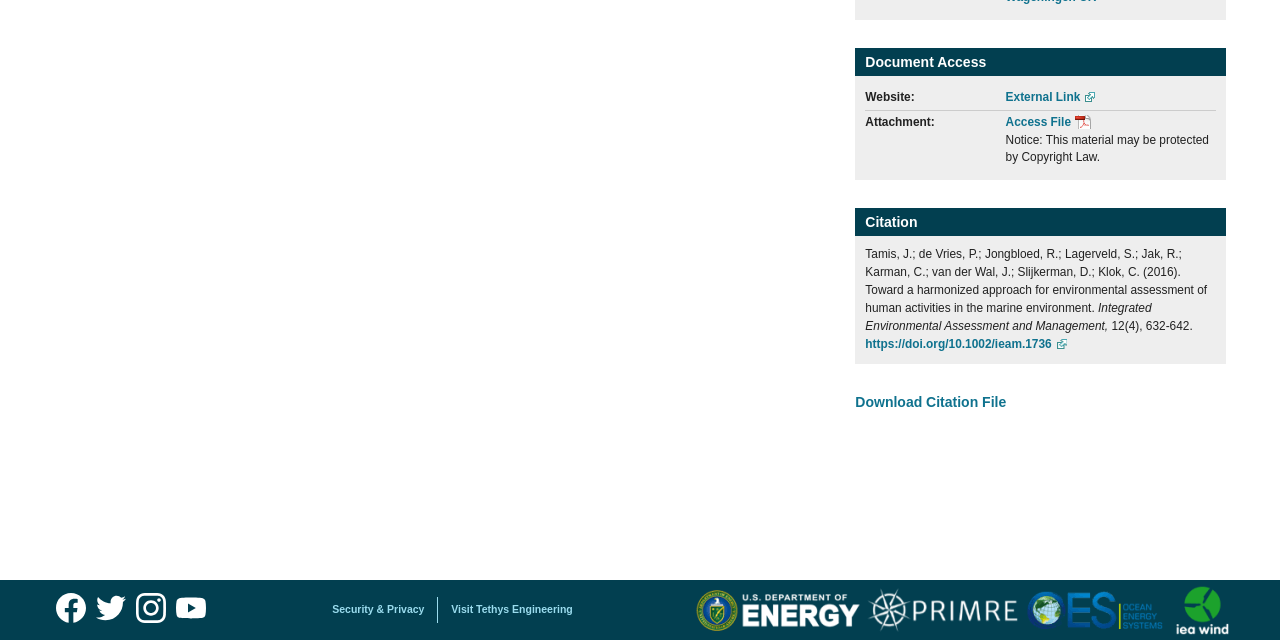Find the bounding box of the web element that fits this description: "https://doi.org/10.1002/ieam.1736".

[0.676, 0.498, 0.932, 0.548]